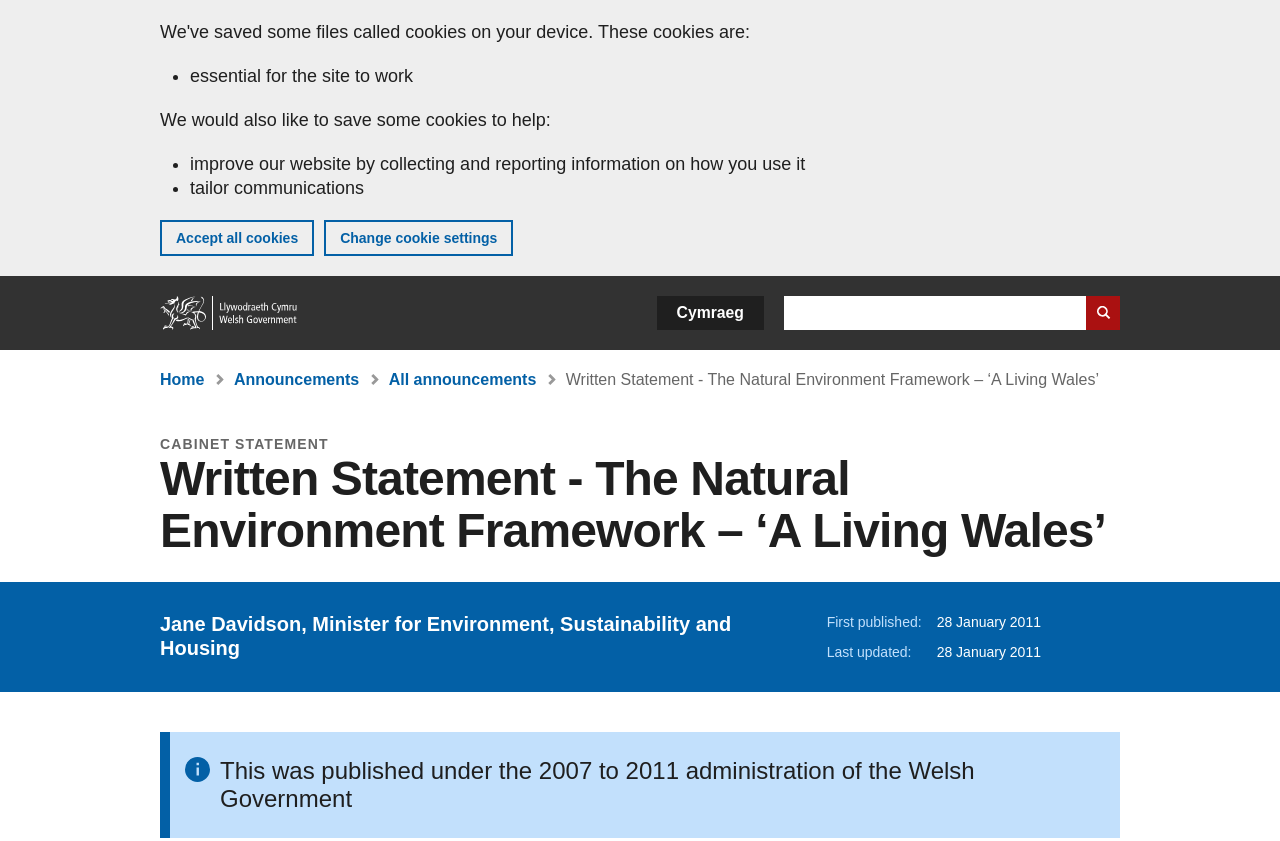Please determine the bounding box coordinates for the element that should be clicked to follow these instructions: "Change language to Cymraeg".

[0.513, 0.352, 0.597, 0.392]